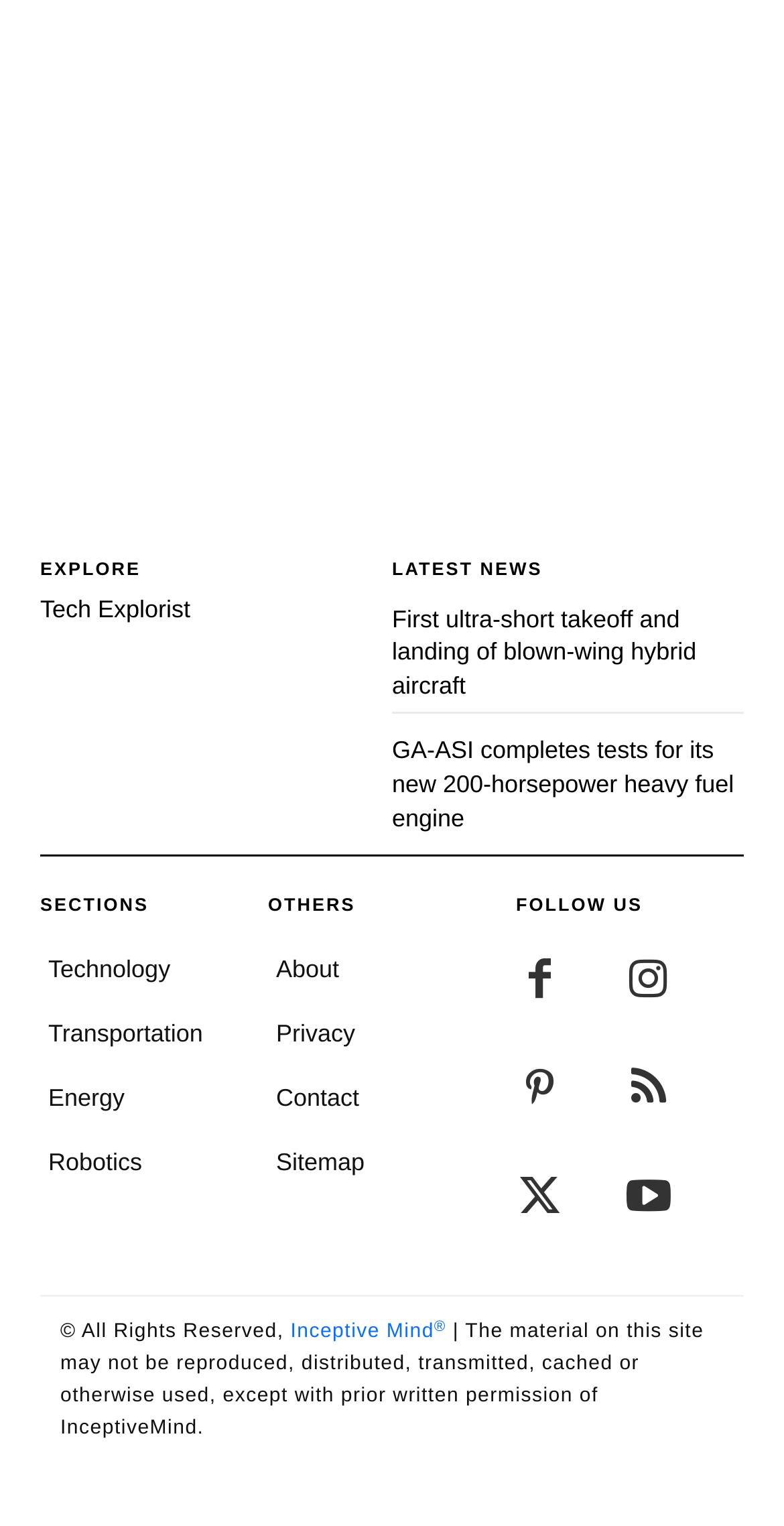Please identify the bounding box coordinates of the area that needs to be clicked to follow this instruction: "Follow on Twitter".

[0.632, 0.616, 0.745, 0.674]